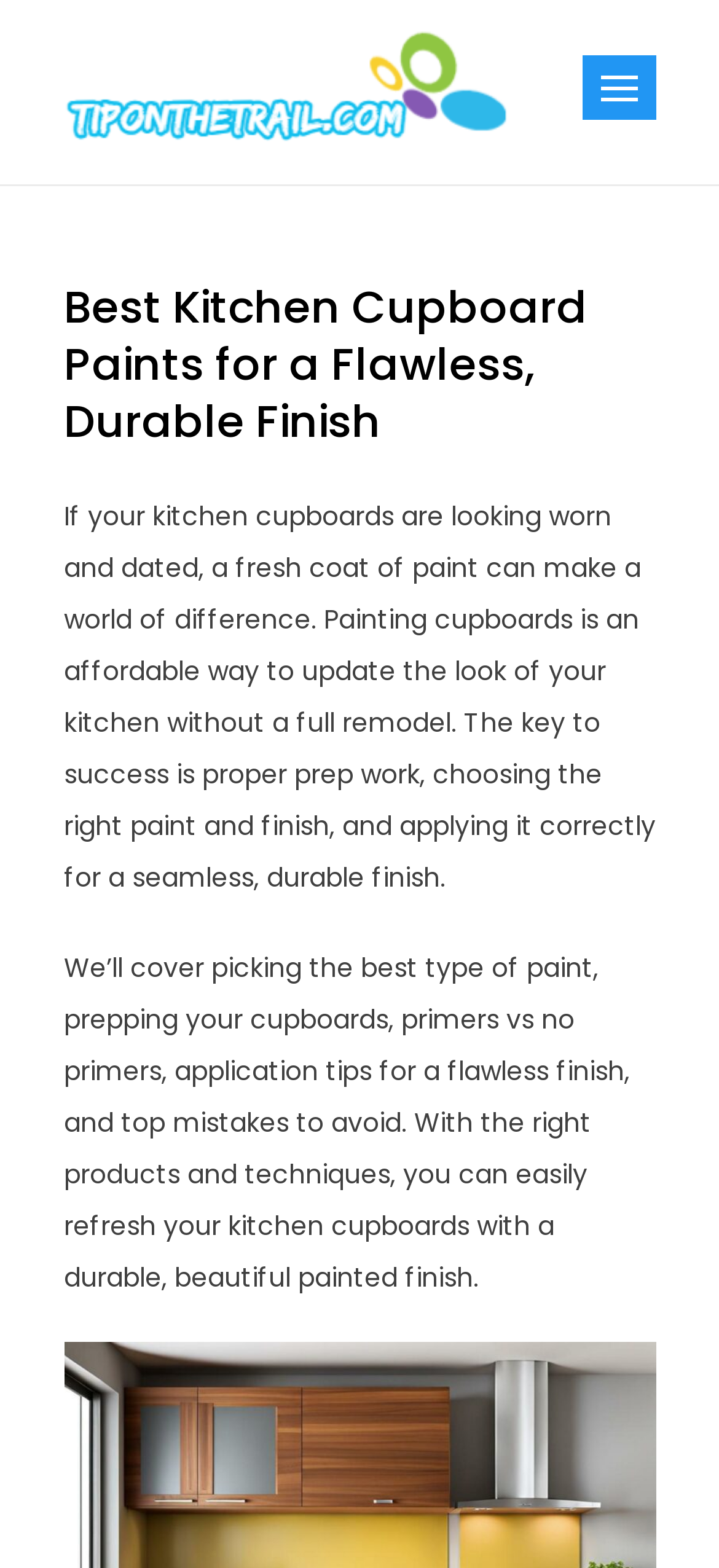Please extract and provide the main headline of the webpage.

Best Kitchen Cupboard Paints for a Flawless, Durable Finish